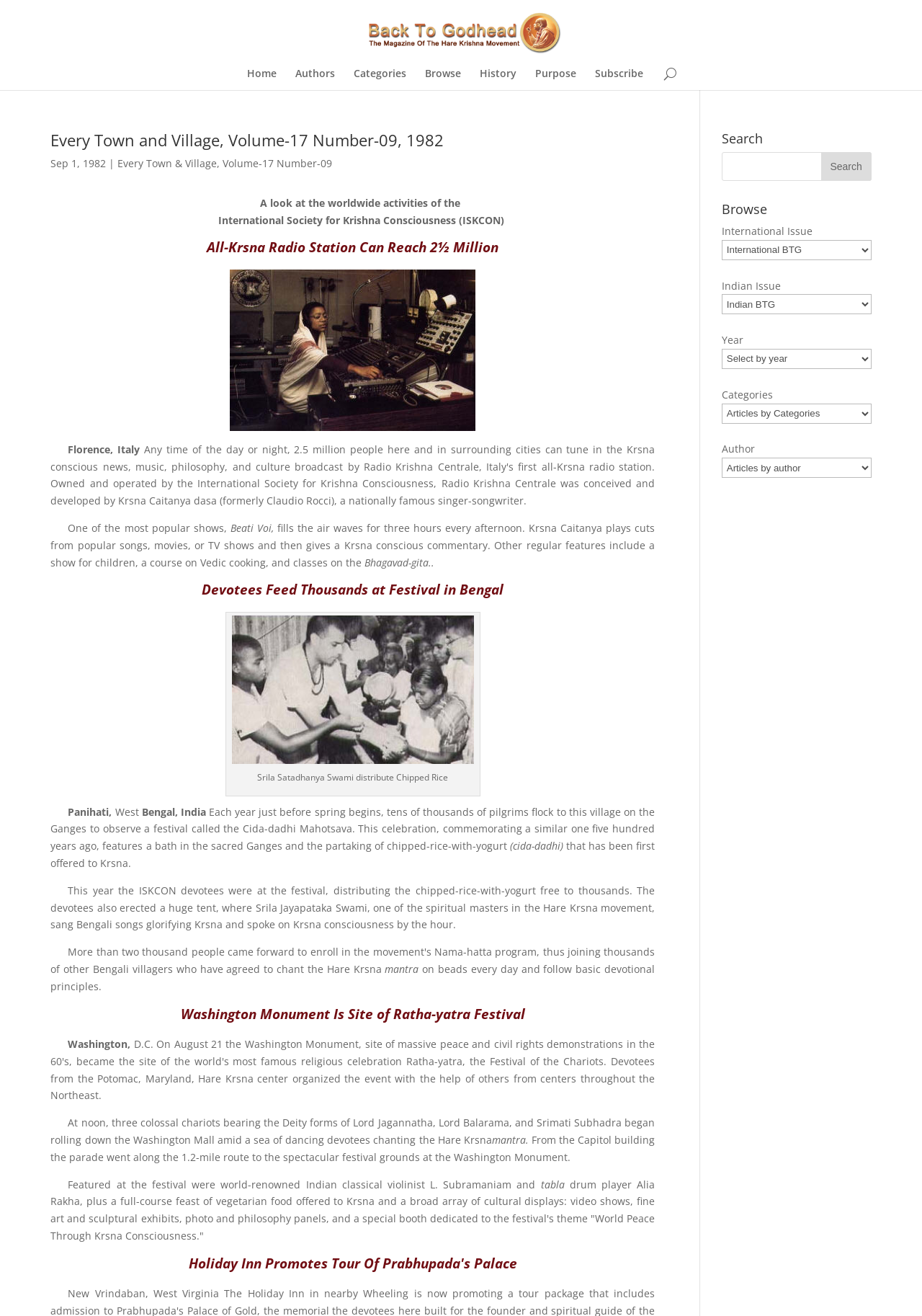Answer the question below with a single word or a brief phrase: 
What is the name of the magazine?

Back To Godhead